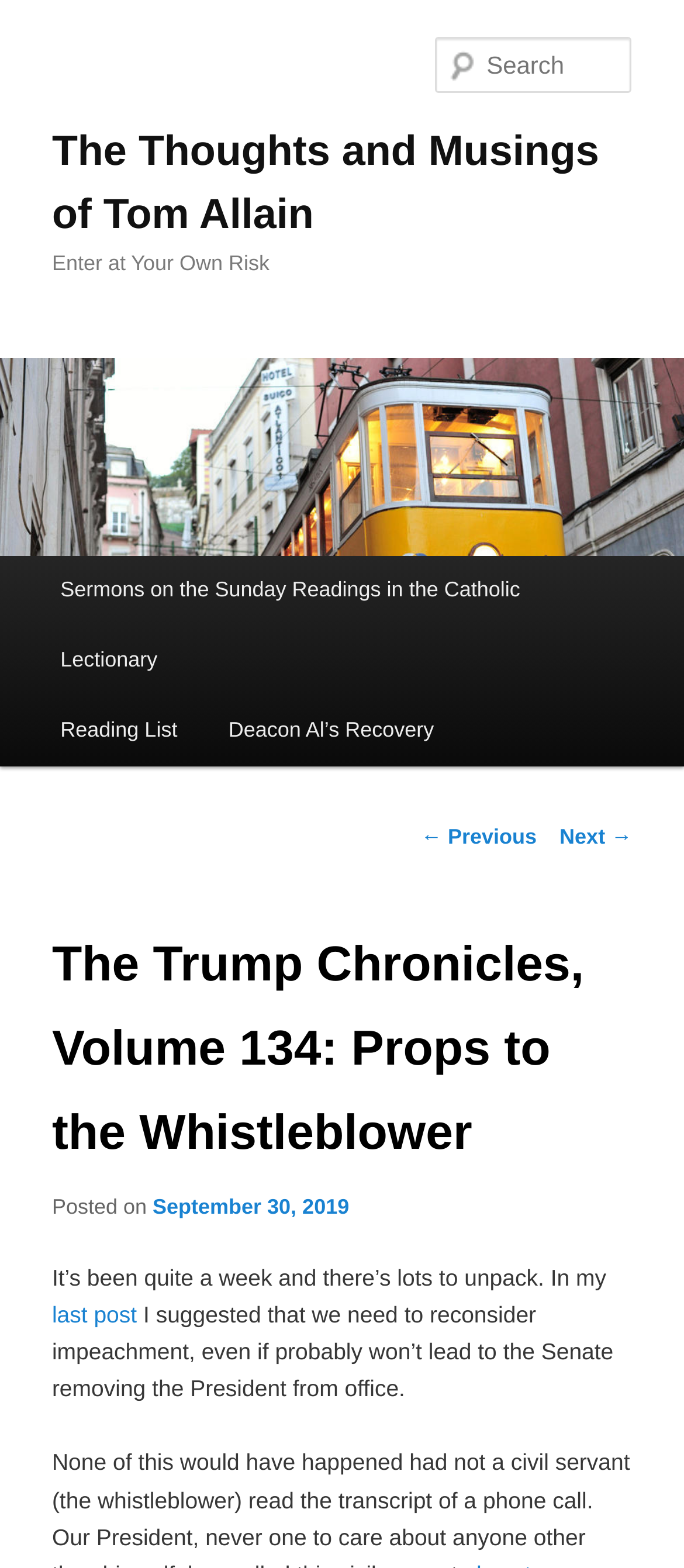Determine the bounding box coordinates of the clickable element to complete this instruction: "read previous post". Provide the coordinates in the format of four float numbers between 0 and 1, [left, top, right, bottom].

[0.615, 0.525, 0.785, 0.541]